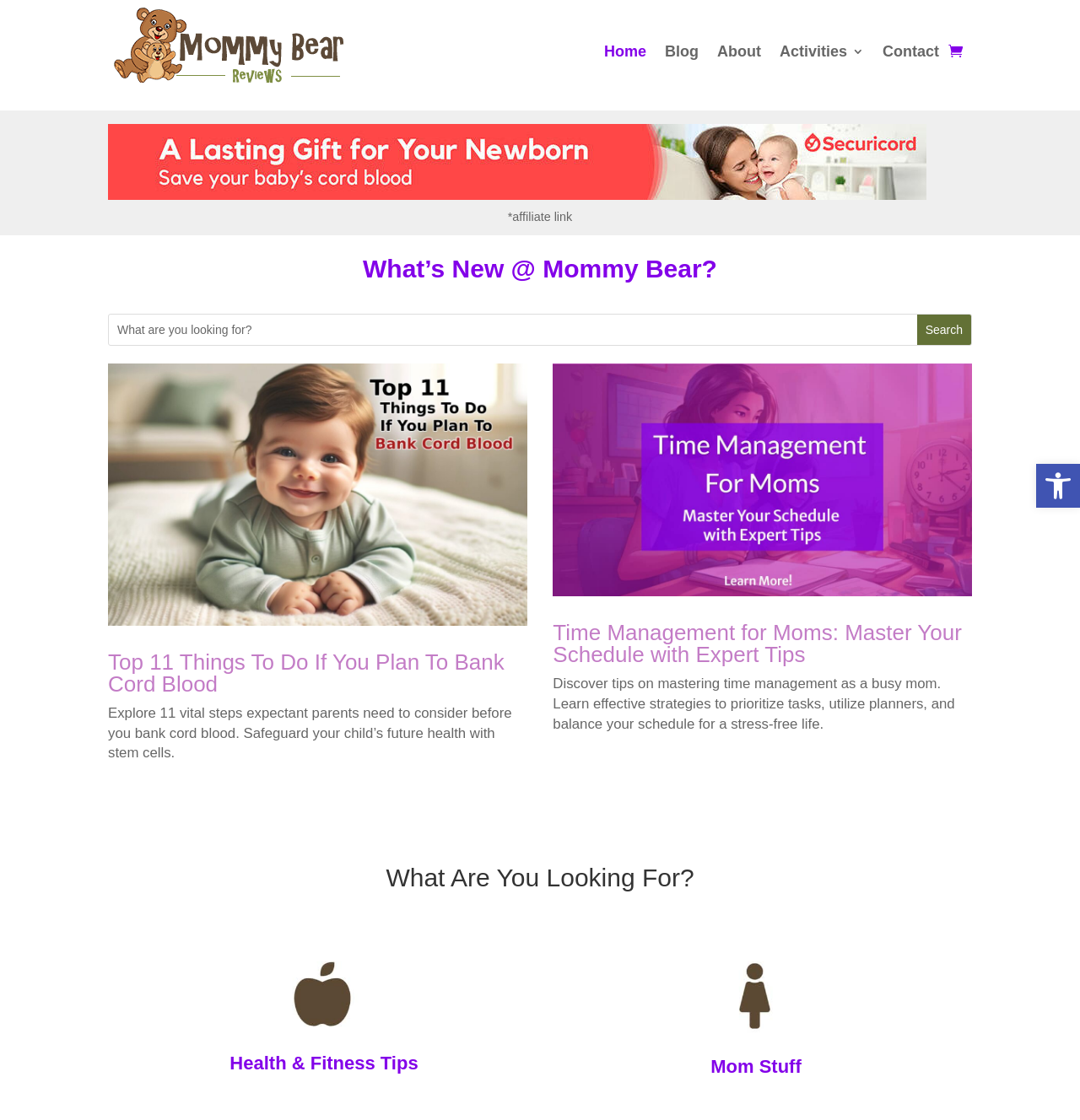What is the main topic of the first article?
Provide a detailed answer to the question, using the image to inform your response.

The first article on the webpage has a heading 'Top 11 Things To Do If You Plan To Bank Cord Blood', which suggests that the main topic of the article is cord blood banking. The article also has an image with the same title, further supporting this conclusion.